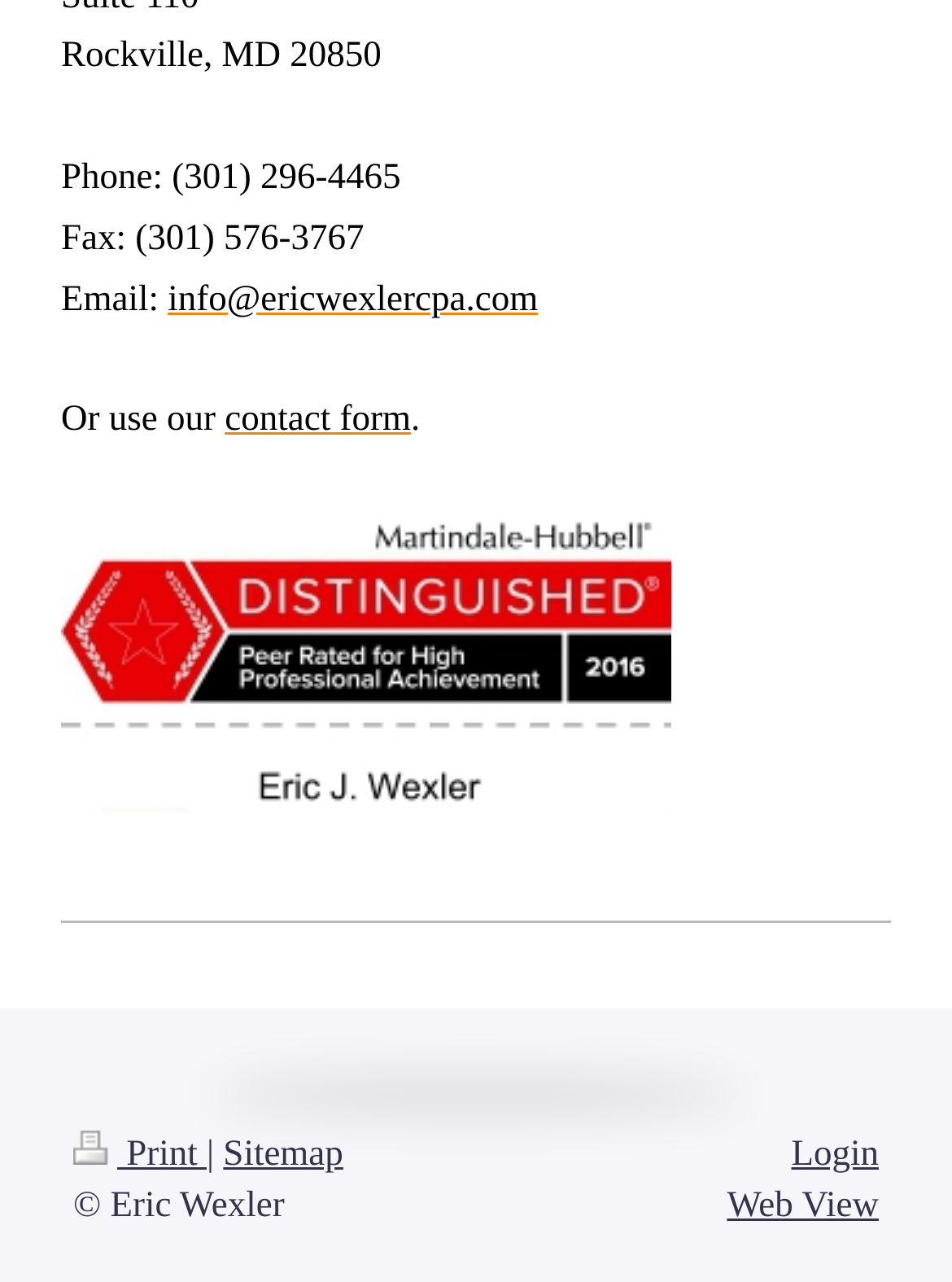What is the purpose of the 'contact form' link? Based on the screenshot, please respond with a single word or phrase.

To contact Eric Wexler CPA